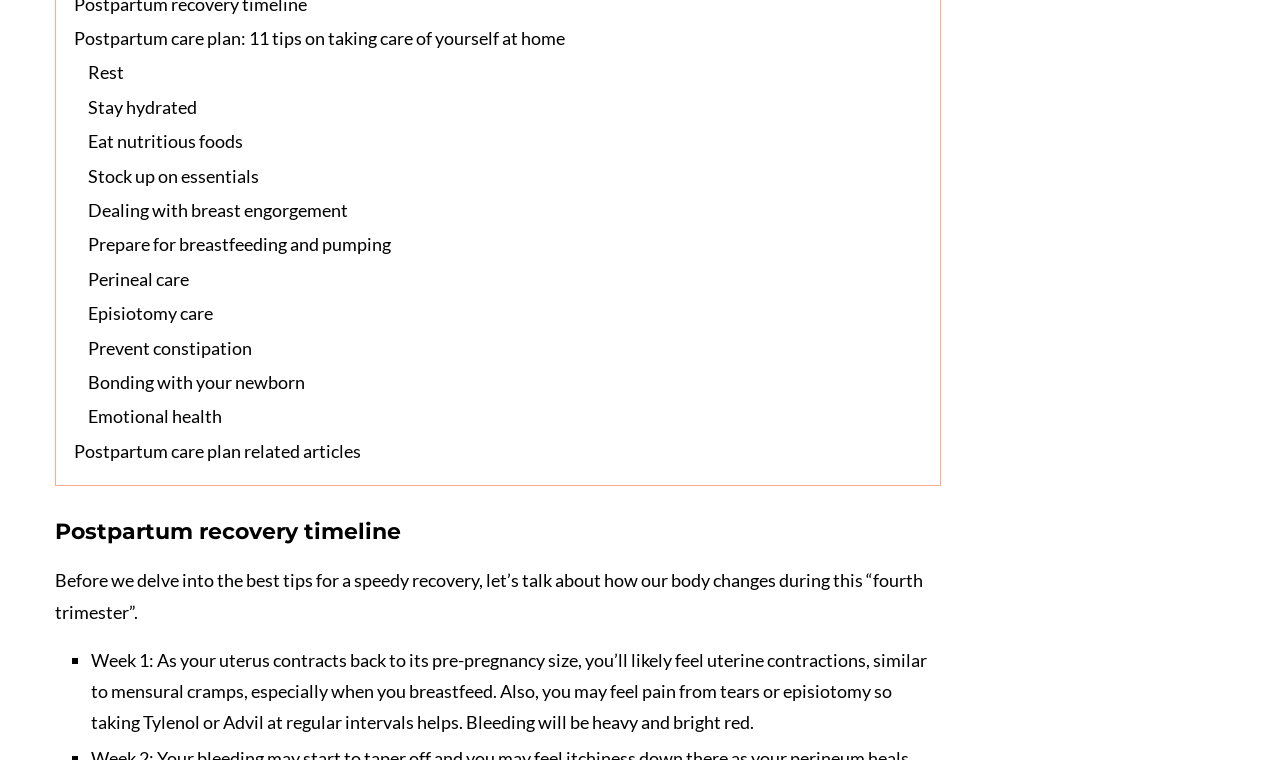Provide a brief response to the question using a single word or phrase: 
What is the color of the bleeding during the first week?

Bright red